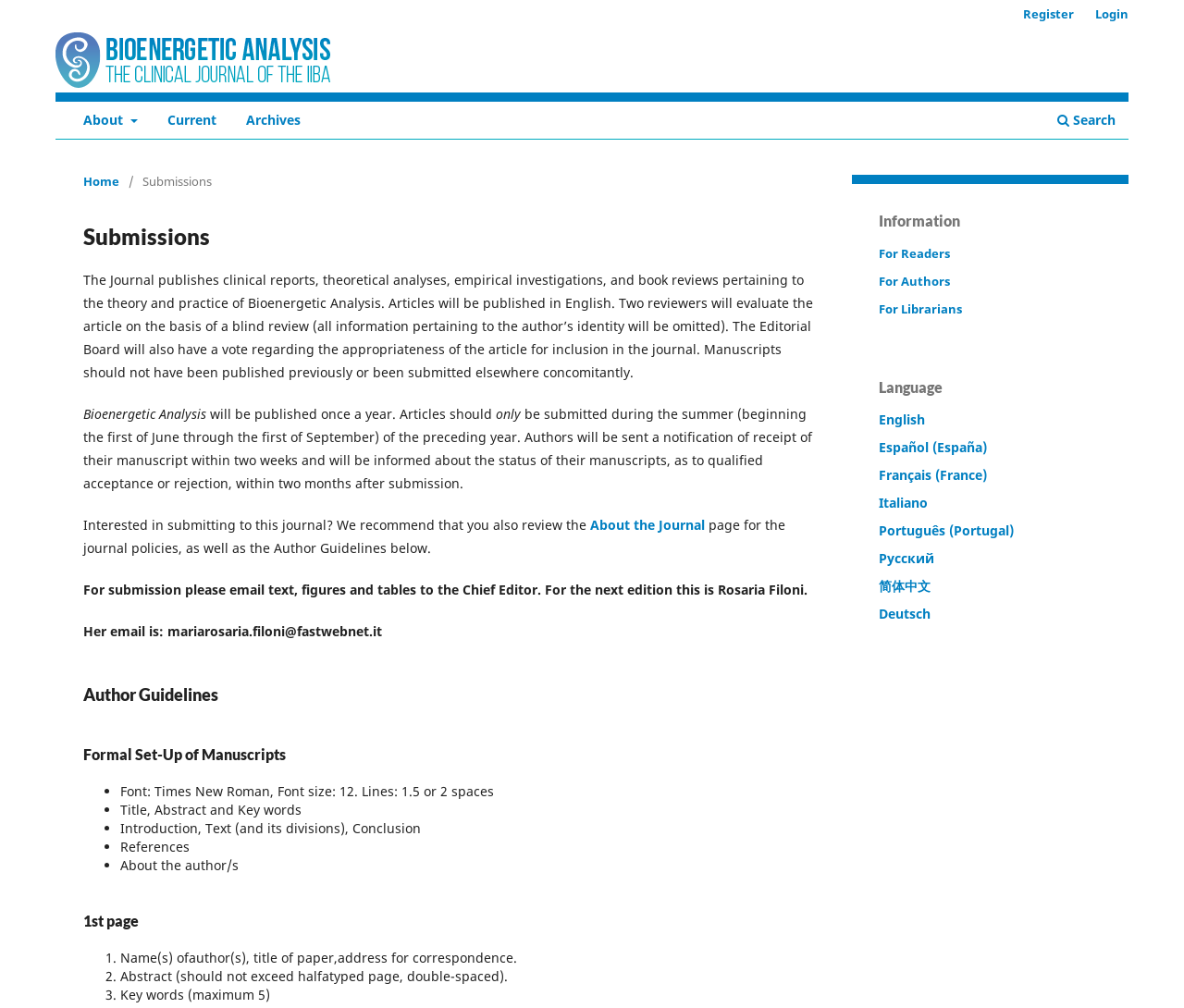What languages are supported by the journal?
Look at the image and answer the question using a single word or phrase.

Multiple languages